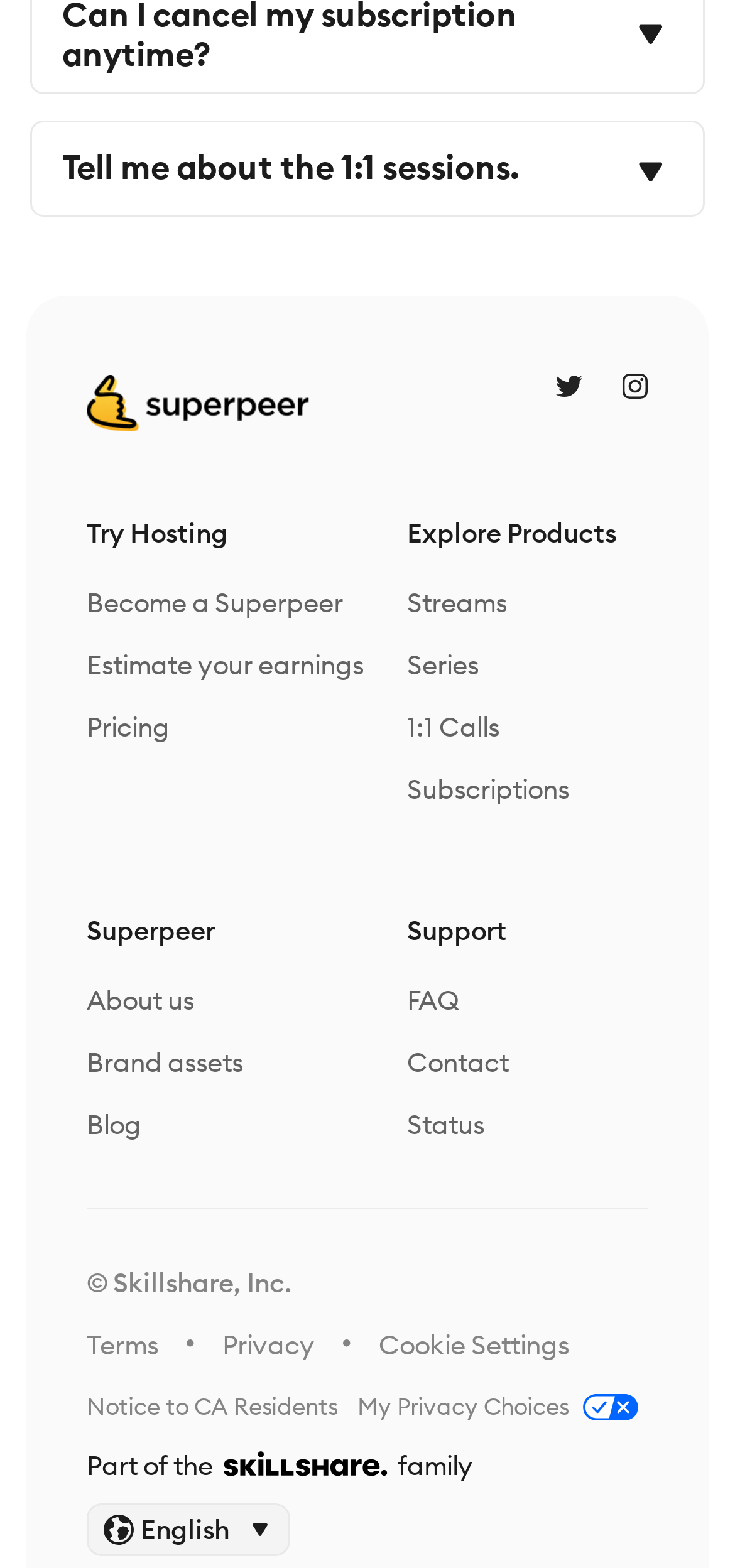Find the bounding box coordinates corresponding to the UI element with the description: "Notice to CA Residents". The coordinates should be formatted as [left, top, right, bottom], with values as floats between 0 and 1.

[0.118, 0.886, 0.459, 0.909]